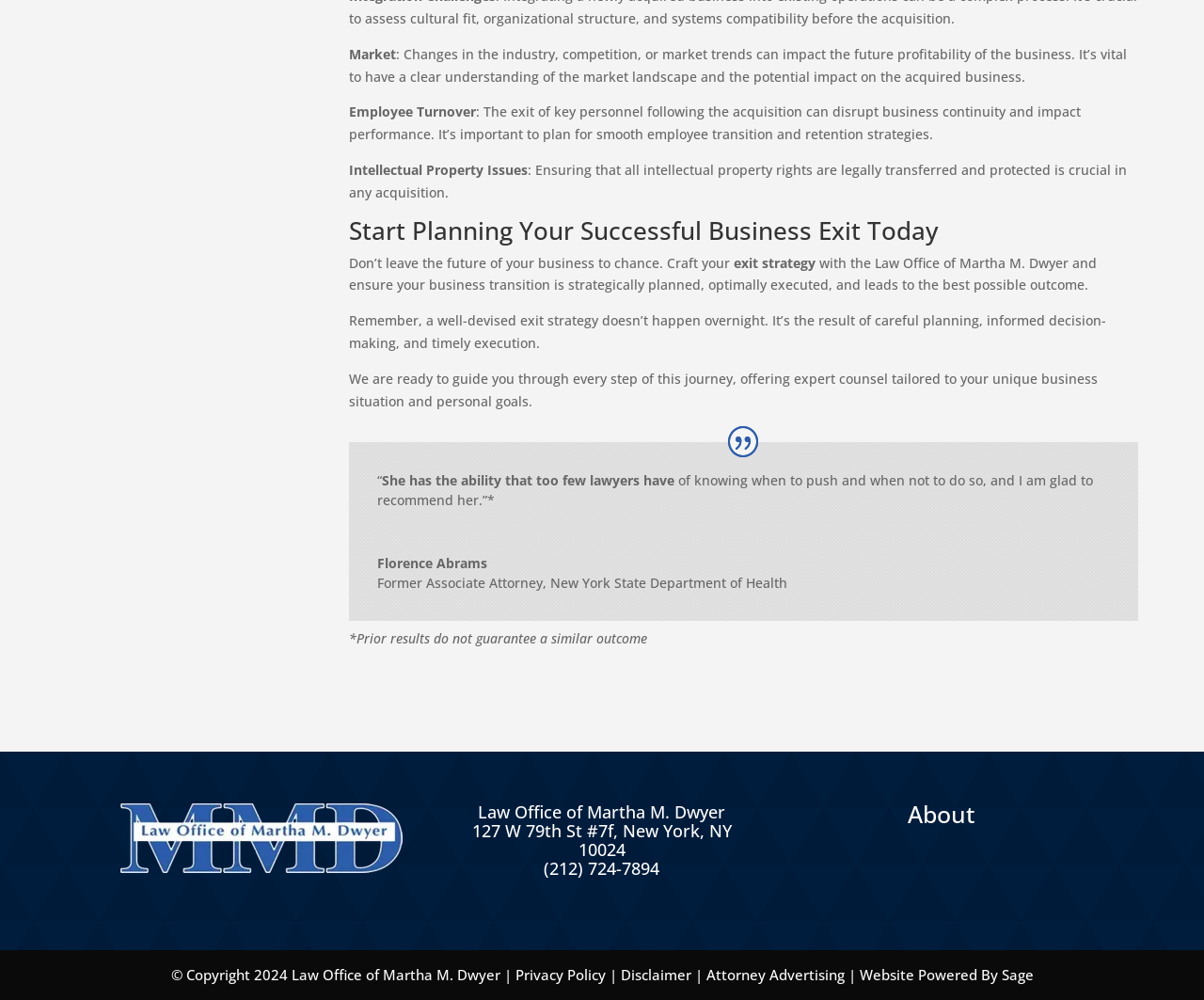Given the element description, predict the bounding box coordinates in the format (top-left x, top-left y, bottom-right x, bottom-right y). Make sure all values are between 0 and 1. Here is the element description: (212) 724-7894

[0.452, 0.857, 0.548, 0.879]